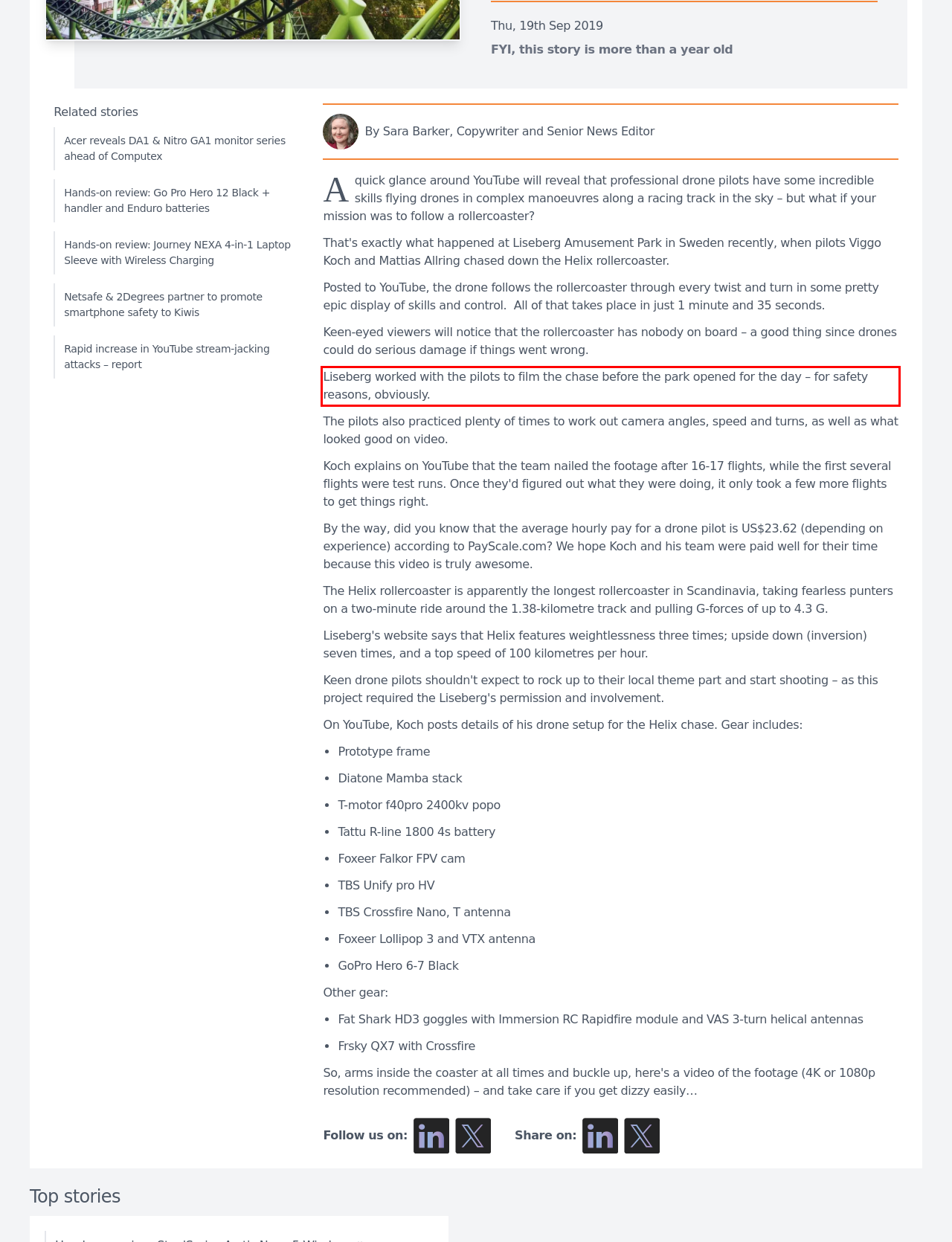Using OCR, extract the text content found within the red bounding box in the given webpage screenshot.

Liseberg worked with the pilots to film the chase before the park opened for the day – for safety reasons, obviously.